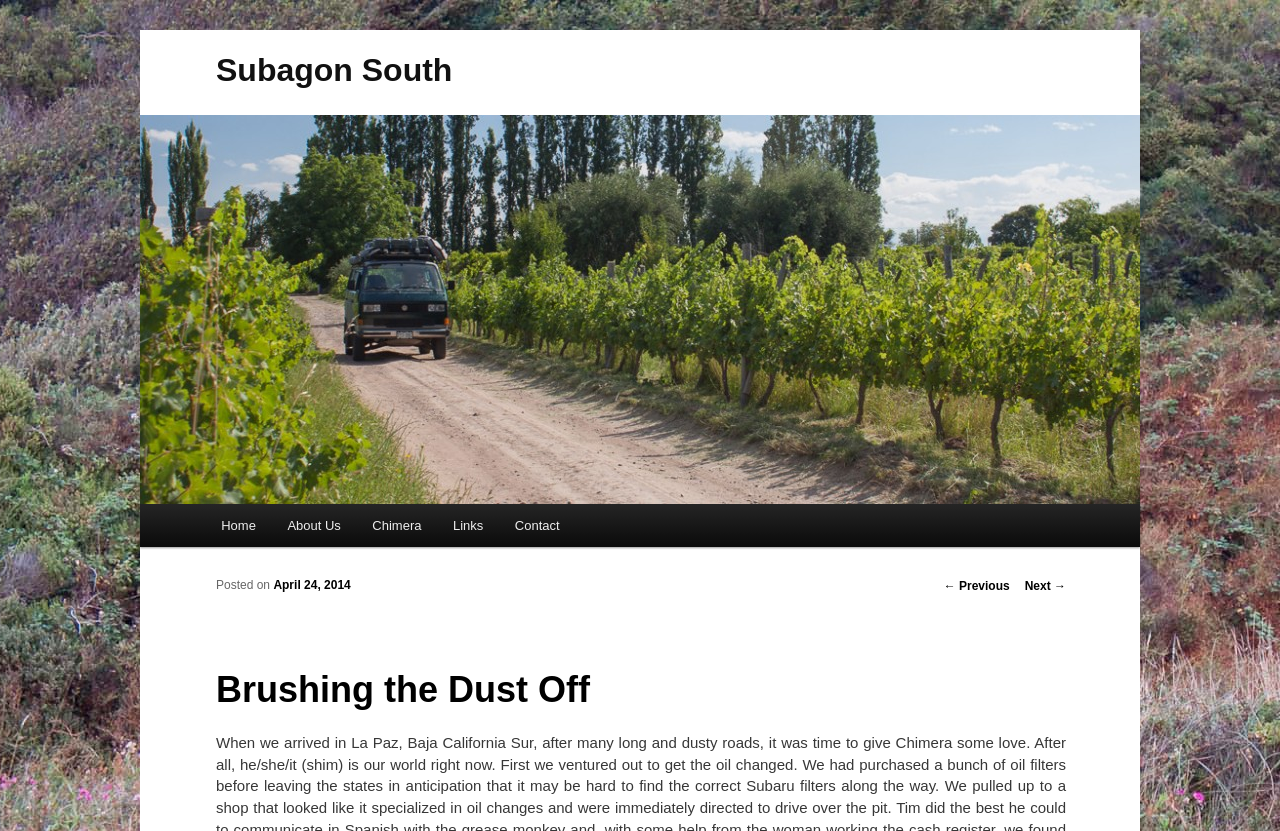Please identify the bounding box coordinates of the element's region that I should click in order to complete the following instruction: "visit chimera". The bounding box coordinates consist of four float numbers between 0 and 1, i.e., [left, top, right, bottom].

[0.279, 0.606, 0.342, 0.658]